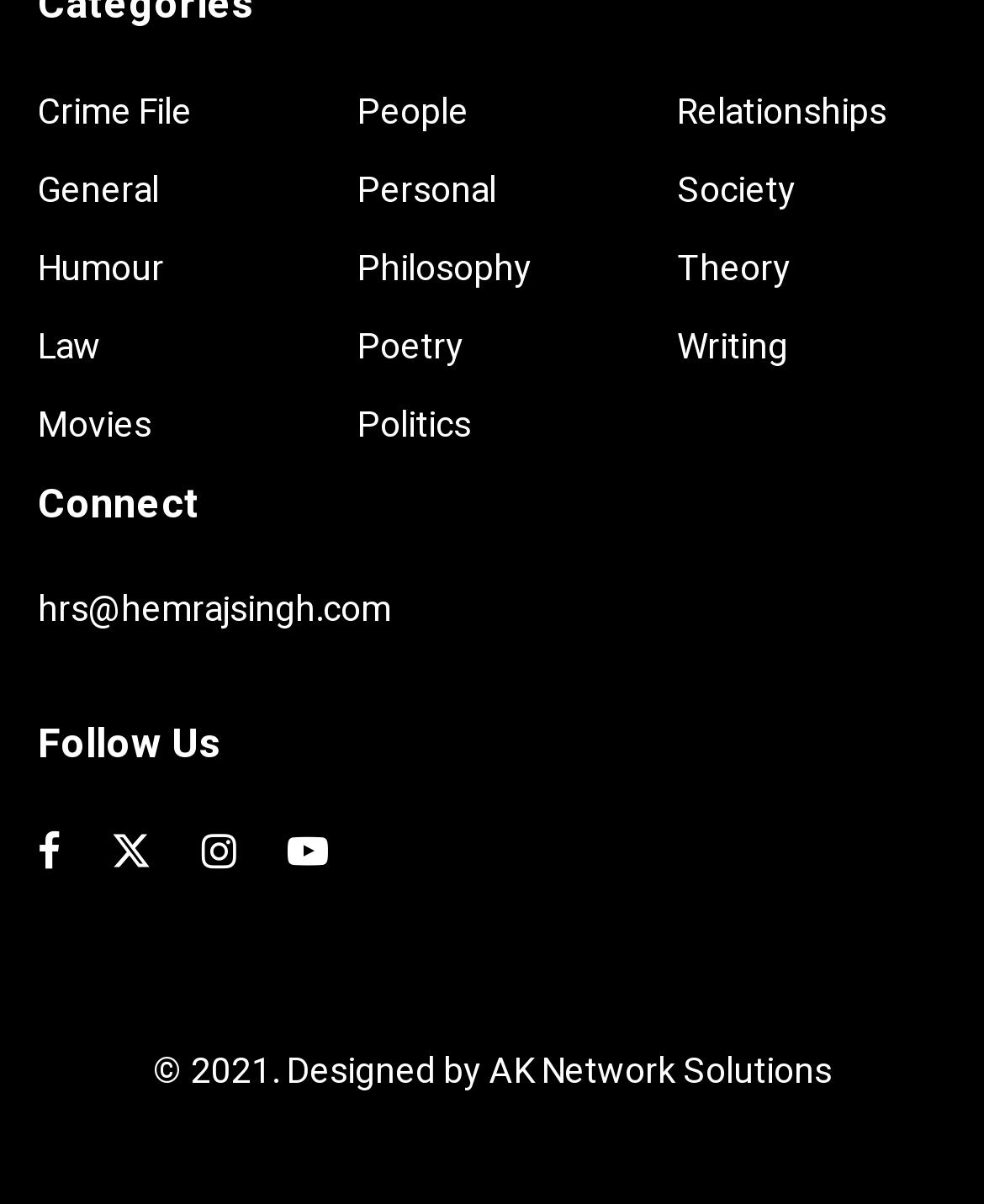Find the bounding box coordinates of the element to click in order to complete the given instruction: "Contact hrs@hemrajsingh.com."

[0.038, 0.485, 0.397, 0.529]